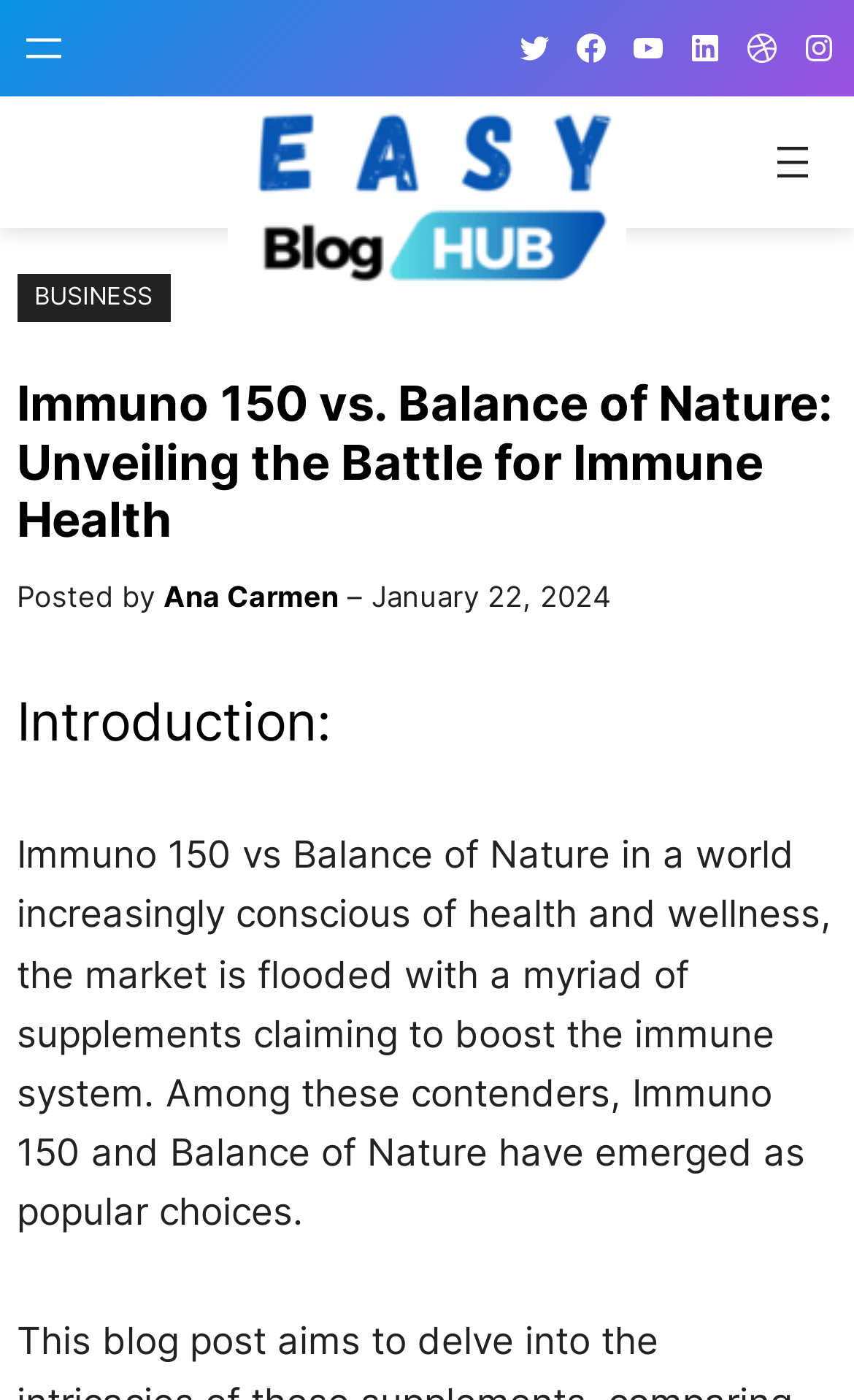Please locate the bounding box coordinates of the region I need to click to follow this instruction: "Read the article by Ana Carmen".

[0.192, 0.414, 0.397, 0.439]